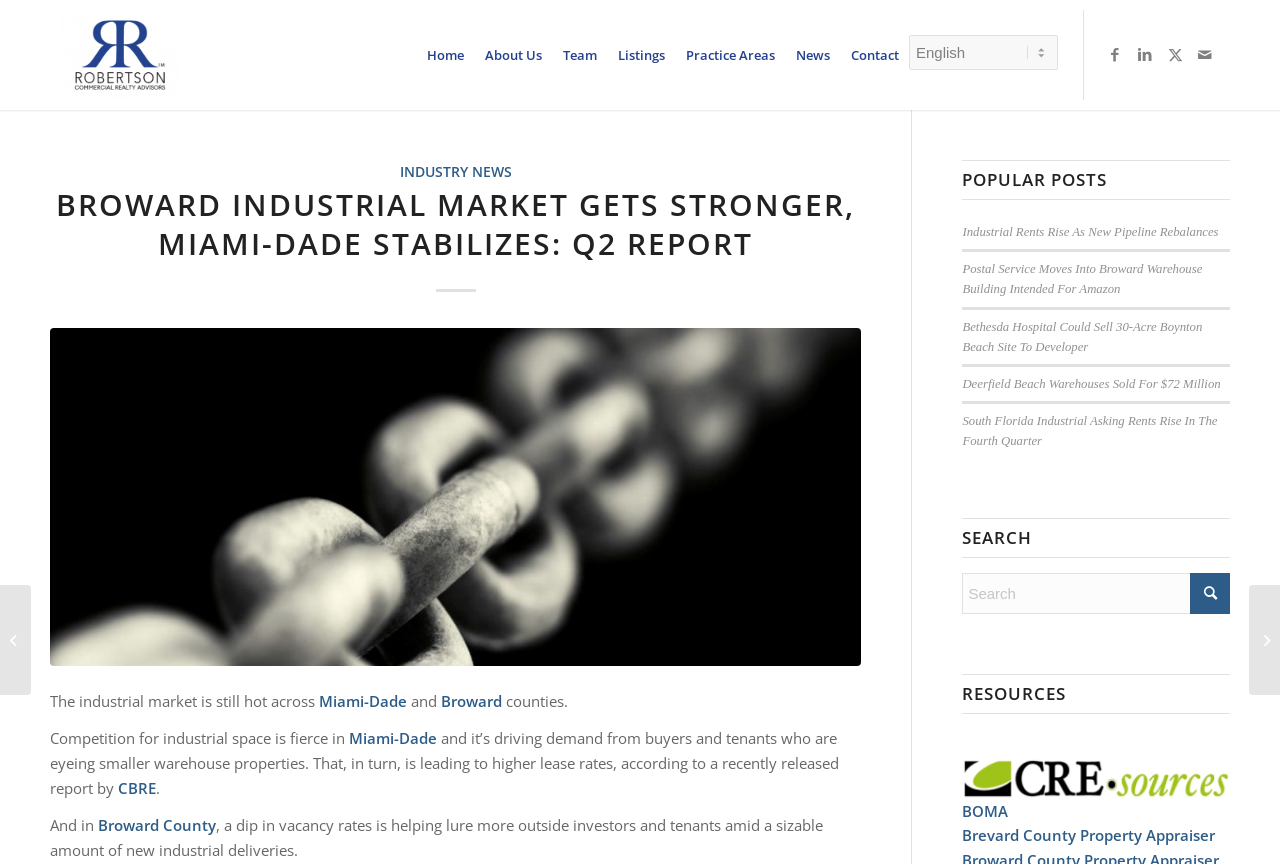Please determine the bounding box coordinates of the section I need to click to accomplish this instruction: "Click on the WRITING PROMPTS link".

None